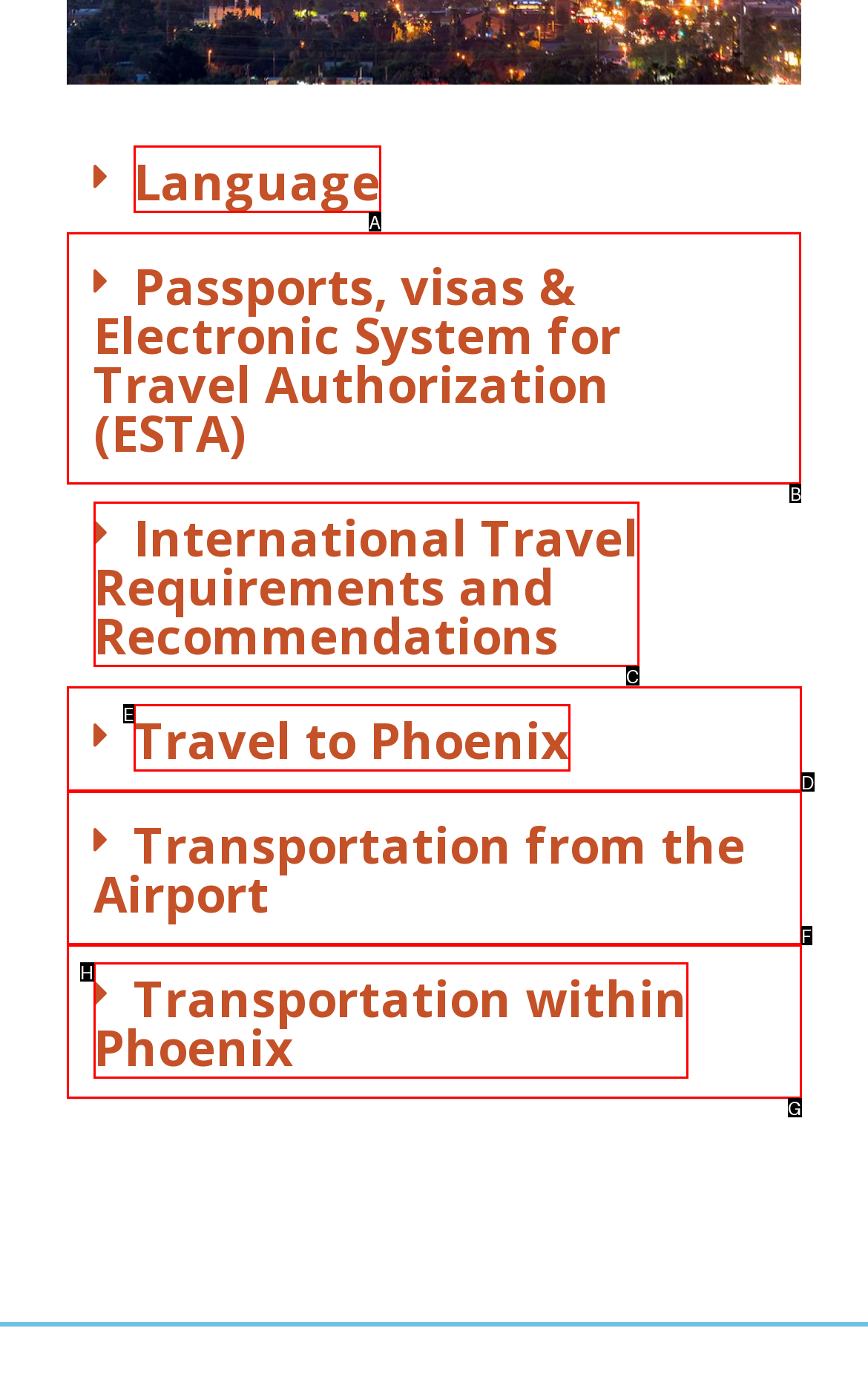Select the HTML element that should be clicked to accomplish the task: View Passports, visas & Electronic System for Travel Authorization (ESTA) information Reply with the corresponding letter of the option.

B